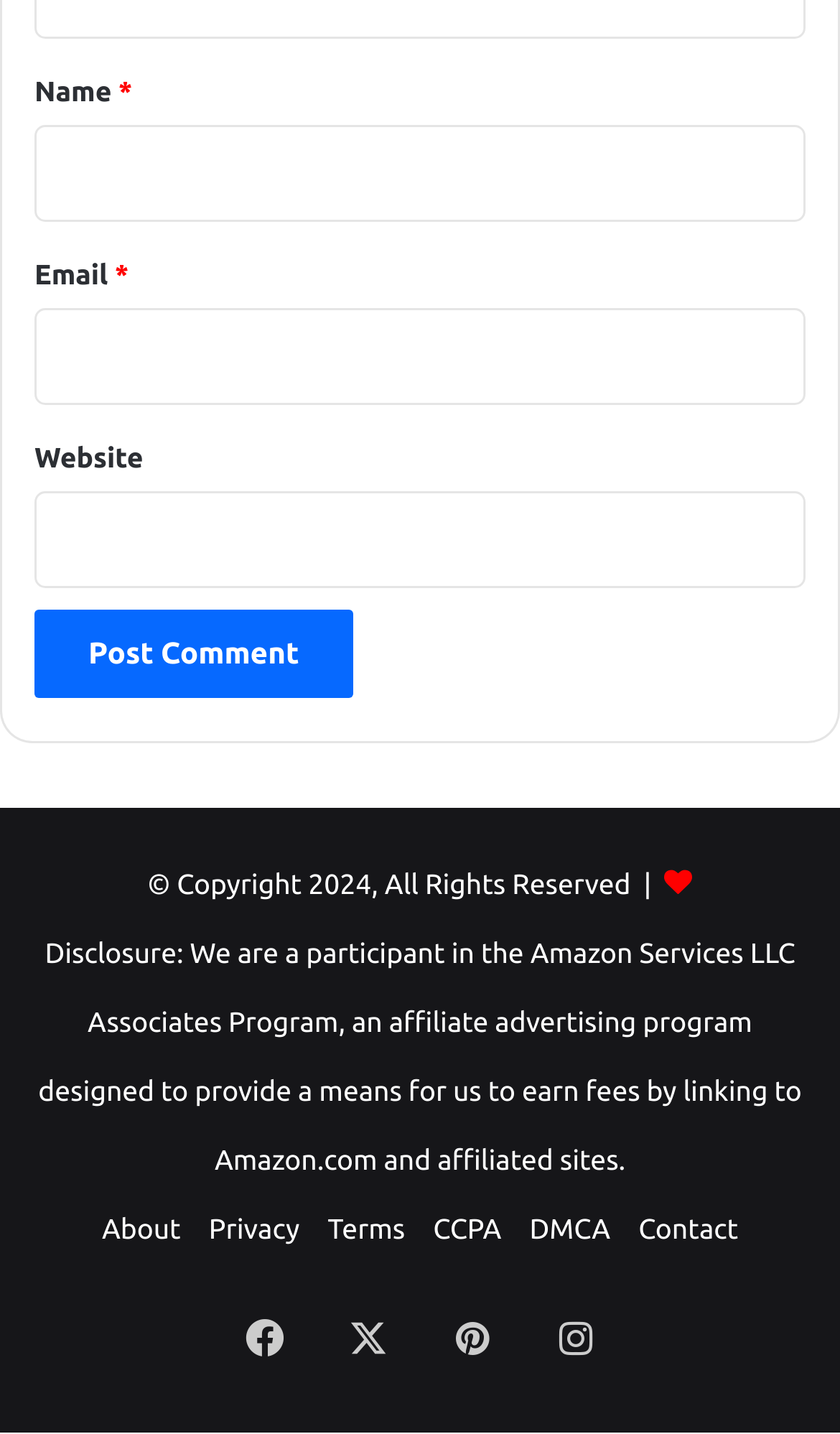Identify the bounding box coordinates of the specific part of the webpage to click to complete this instruction: "Click the Post Comment button".

[0.041, 0.426, 0.42, 0.487]